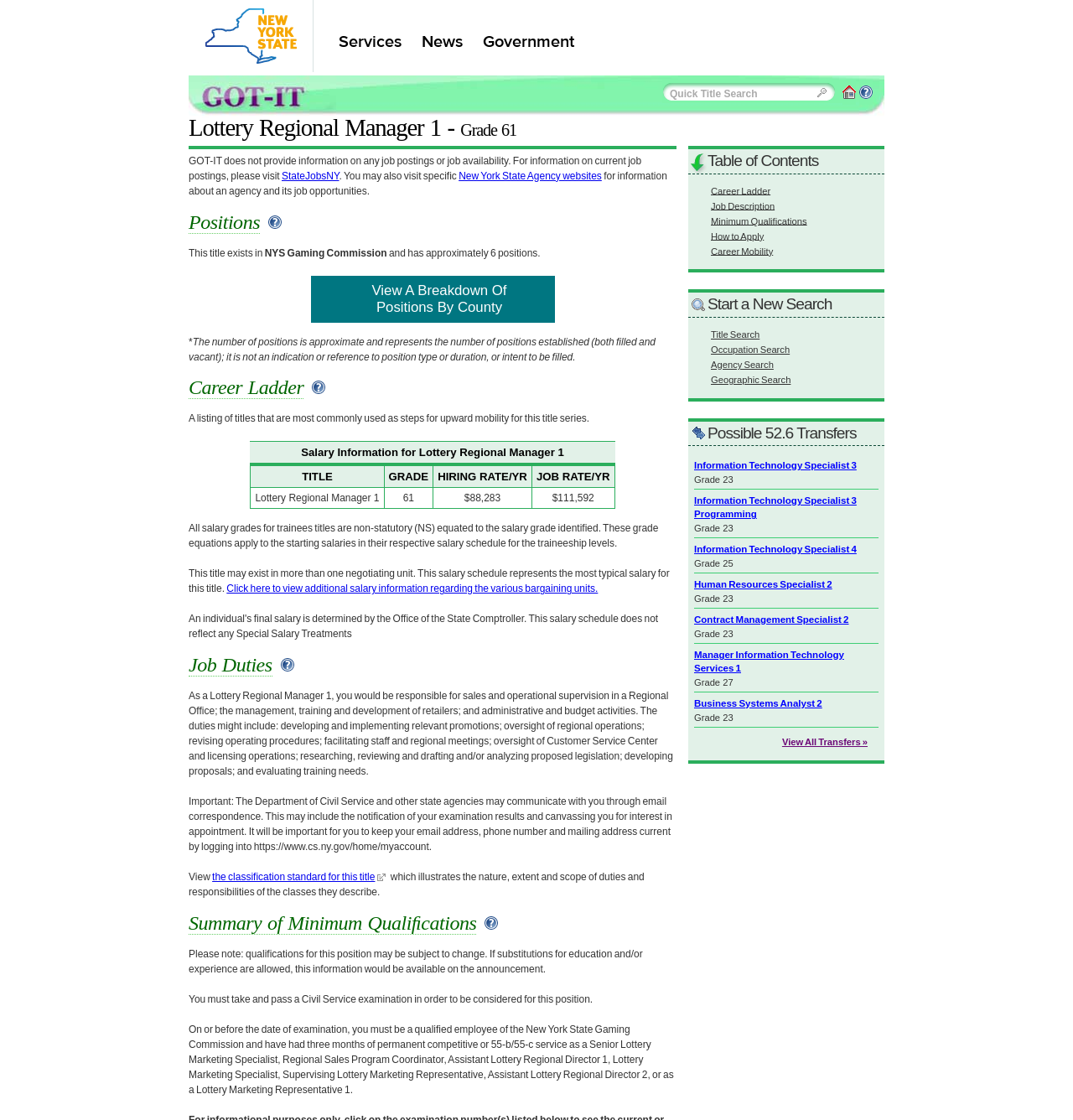Identify the bounding box coordinates for the UI element described as: "Home".

None